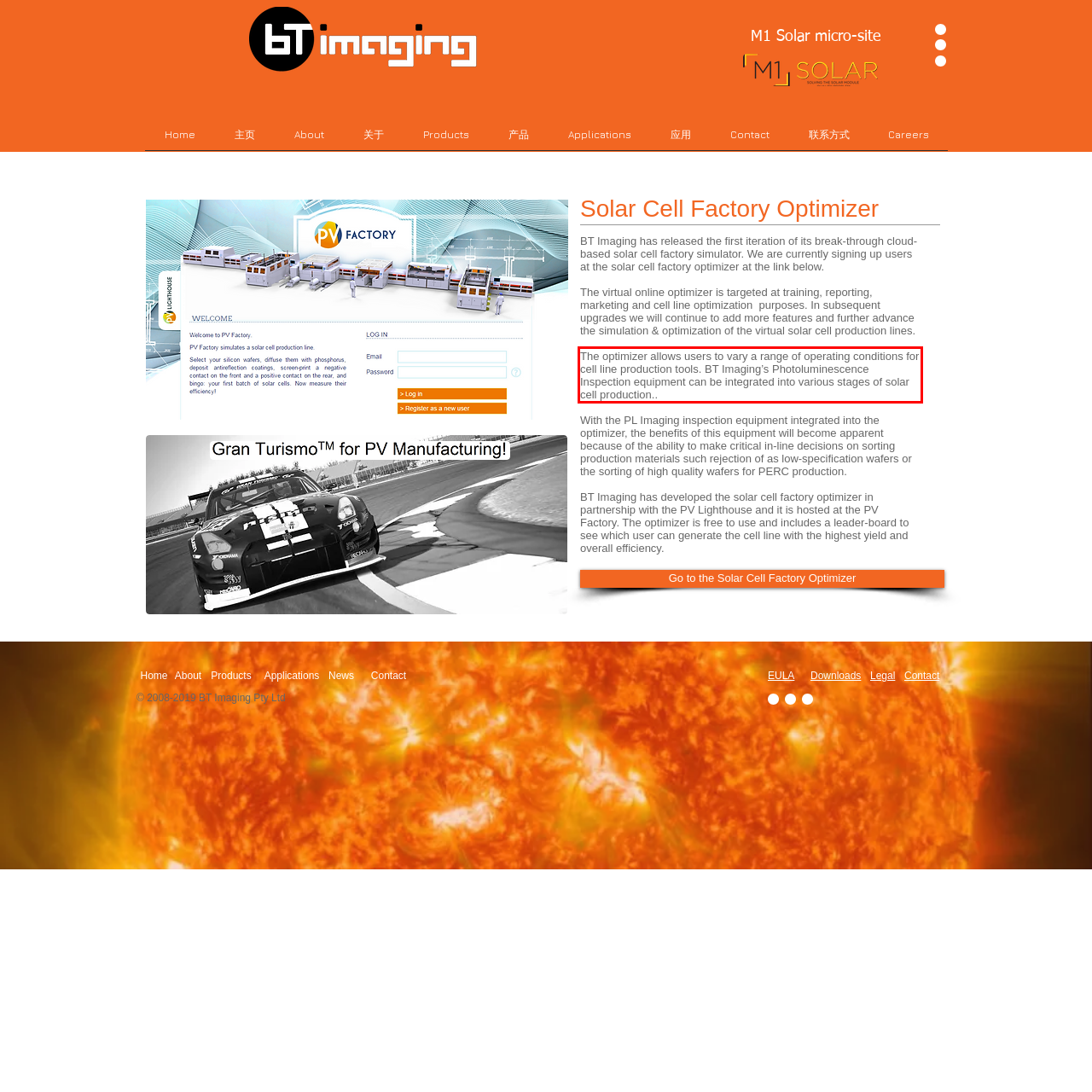Given a webpage screenshot with a red bounding box, perform OCR to read and deliver the text enclosed by the red bounding box.

The optimizer allows users to vary a range of operating conditions for cell line production tools. BT Imaging’s Photoluminescence Inspection equipment can be integrated into various stages of solar cell production..